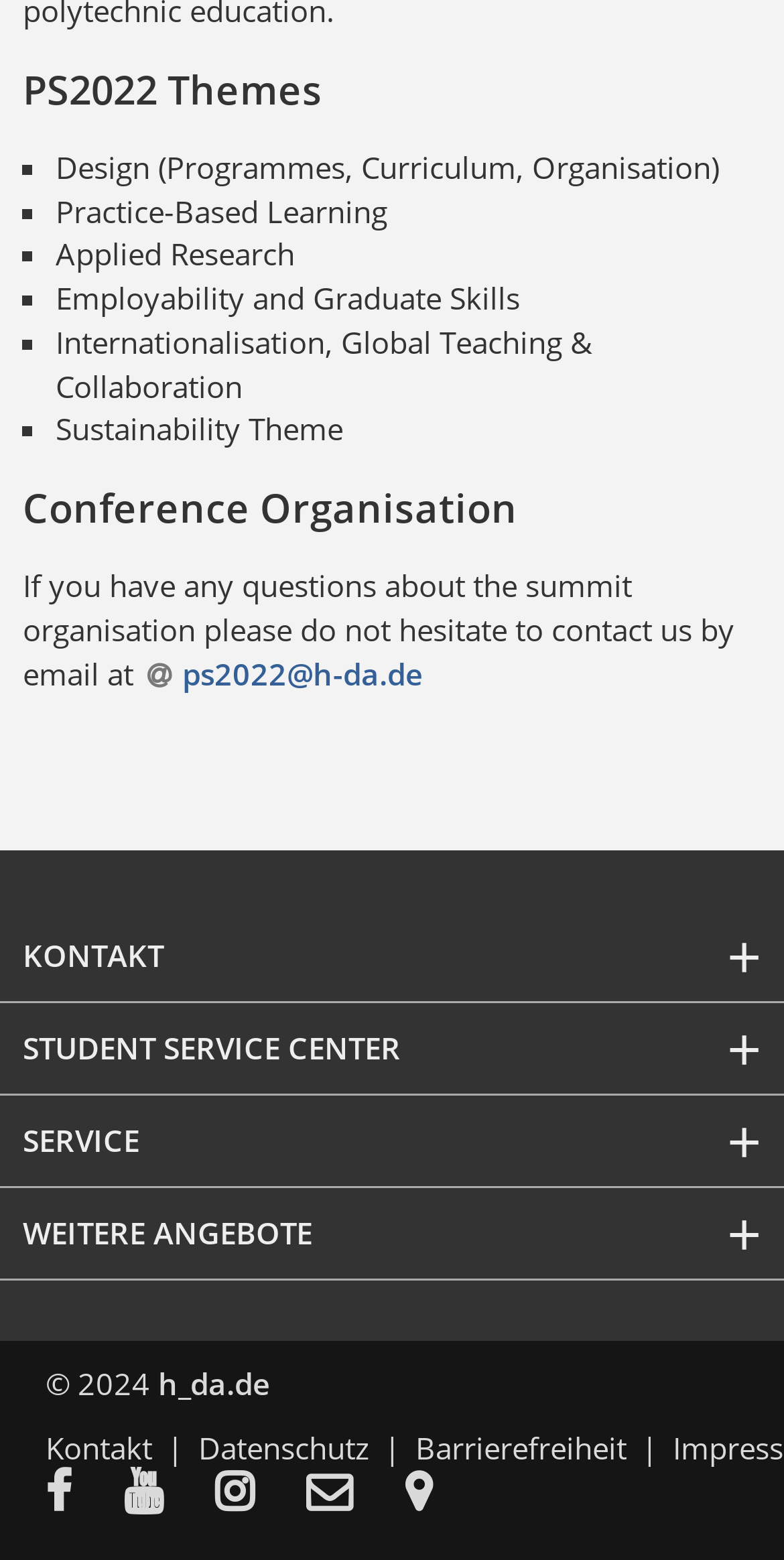Indicate the bounding box coordinates of the clickable region to achieve the following instruction: "Explore management coaching services."

None